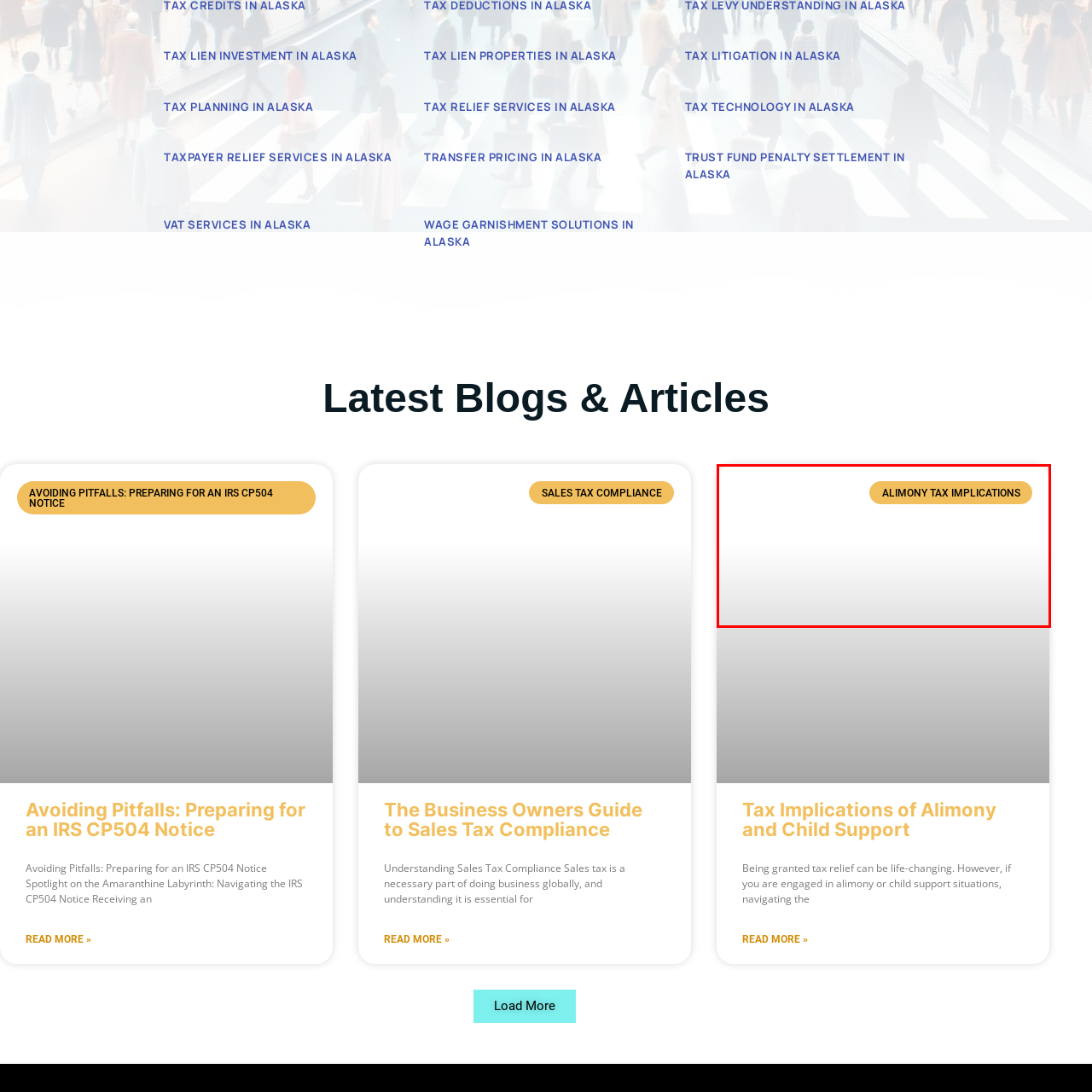What is the color of the text on the button?
Direct your attention to the image enclosed by the red bounding box and provide a detailed answer to the question.

The text 'ALIMONY TAX IMPLICATIONS' on the button is displayed in bold, black text, which provides a high contrast with the vibrant yellow background, making the text easy to read.